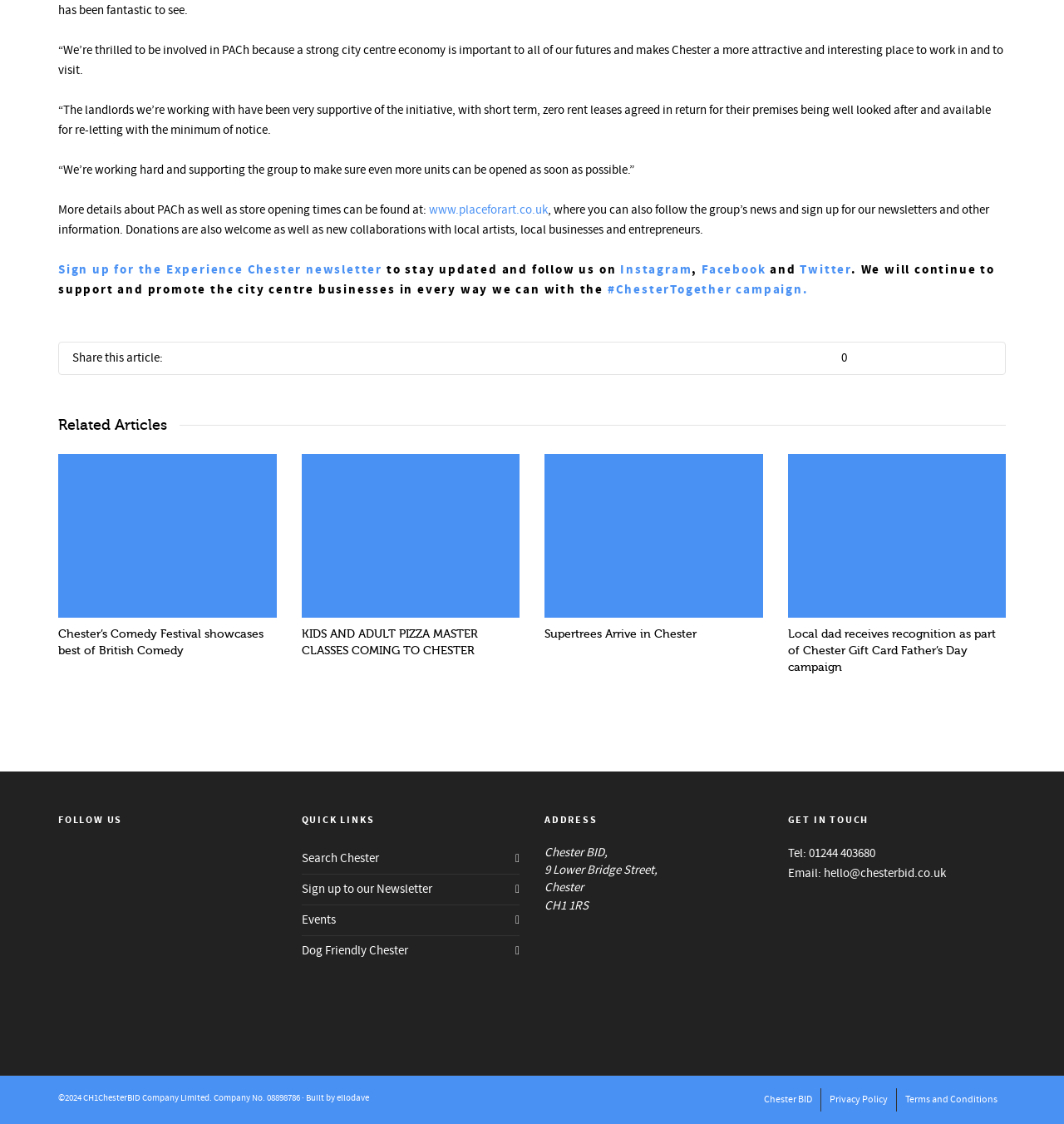What is the name of the organization that is involved in PACh?
Provide an in-depth and detailed answer to the question.

The question asks about the name of the organization involved in PACh. By reading the article, I found that Chester BID is the organization involved in PACh, which aims to support the city centre economy.